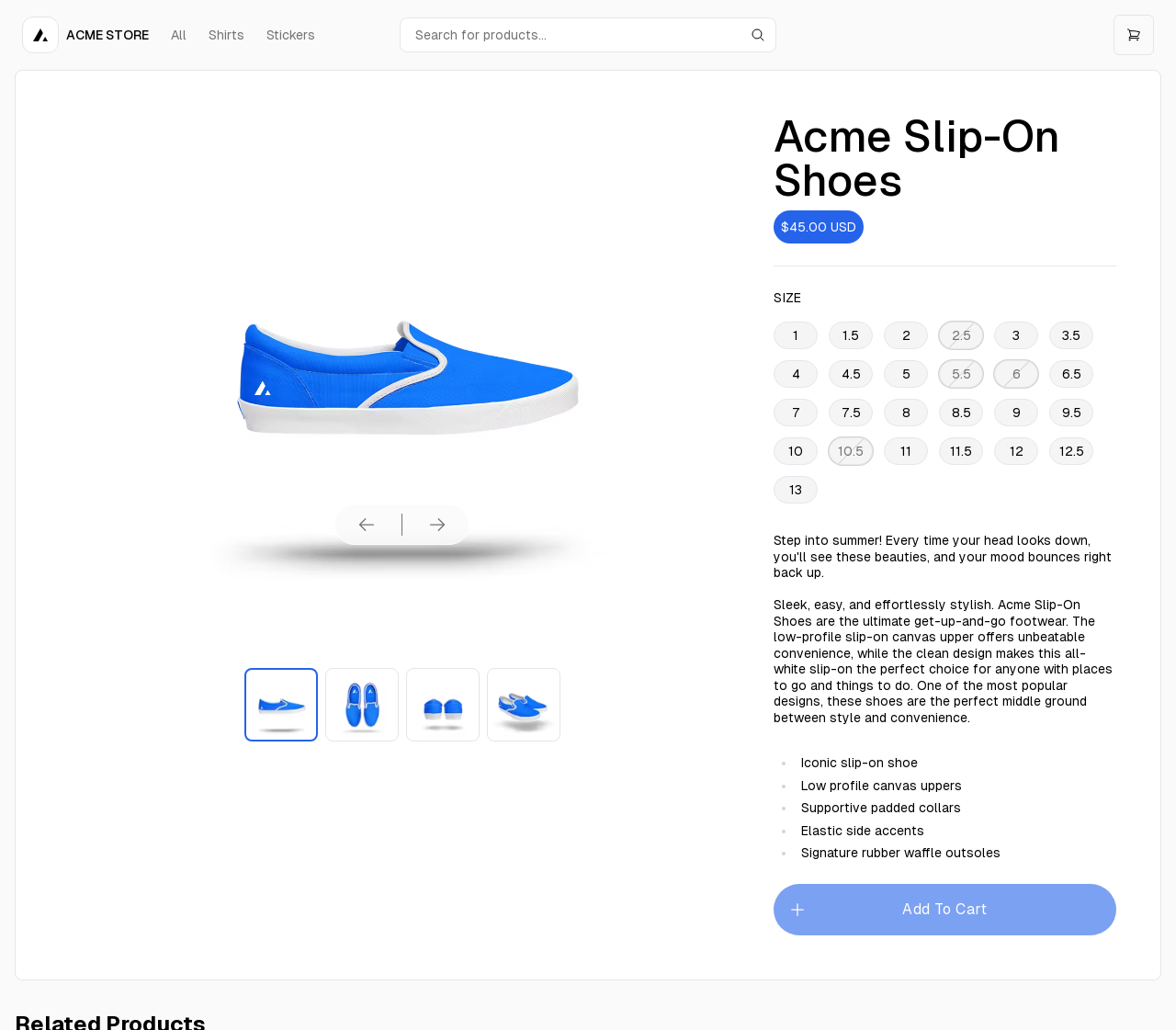What is the name of the outsole material used in Acme Slip-On Shoes?
From the image, provide a succinct answer in one word or a short phrase.

rubber waffle